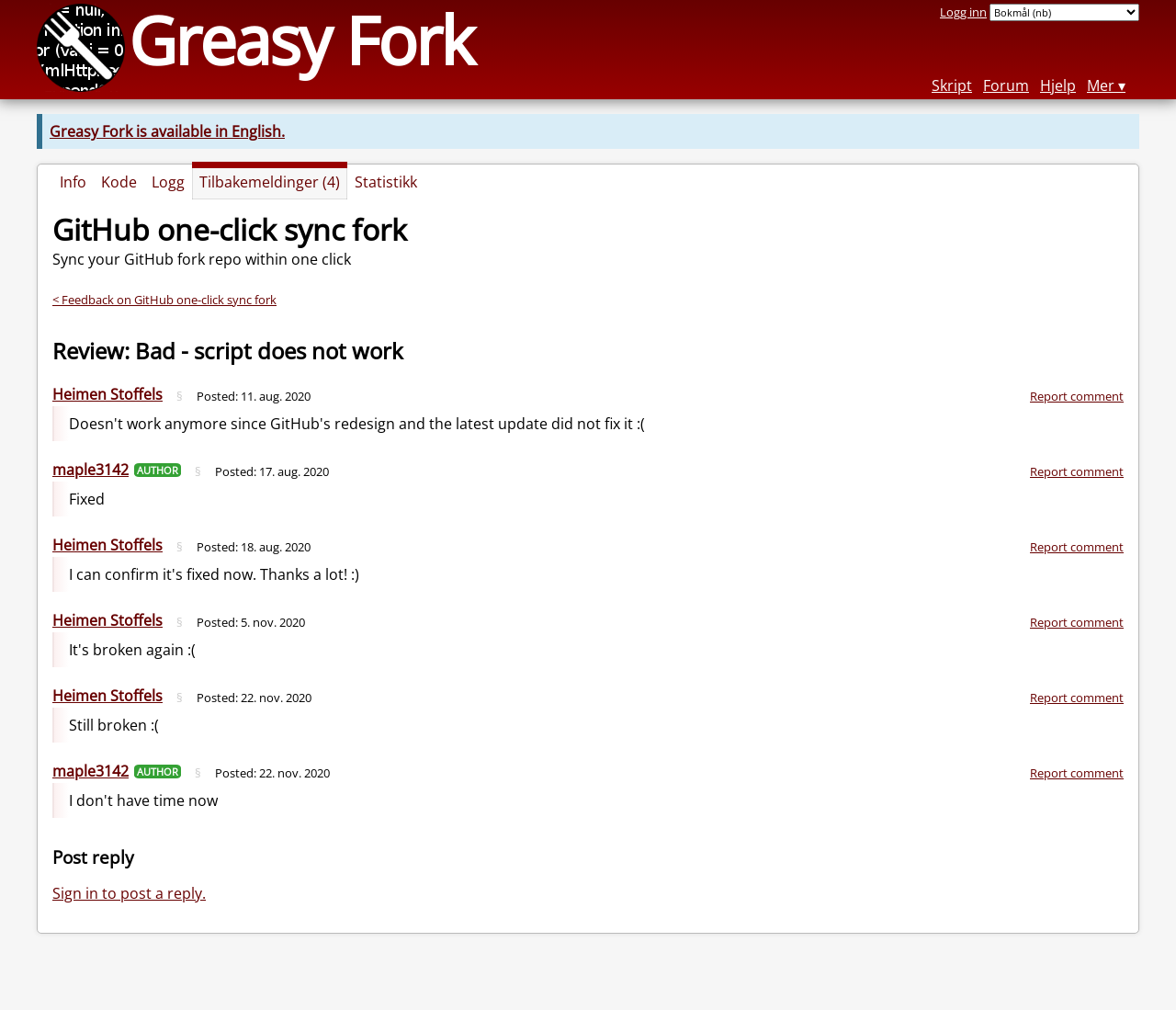Identify the bounding box coordinates of the region I need to click to complete this instruction: "Read about 4 Key Components to a Winning Go-To-Market Strategy".

None